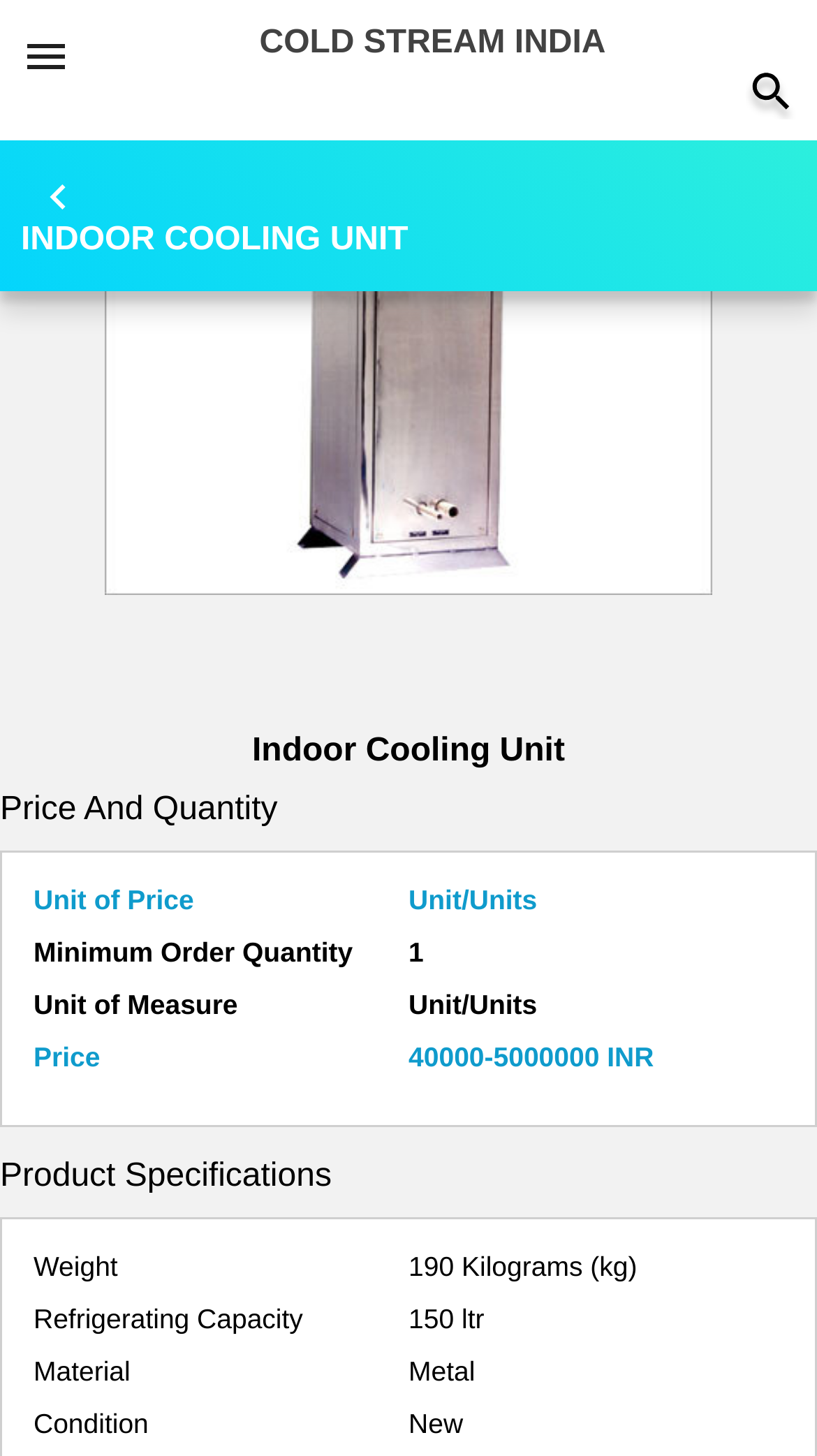From the webpage screenshot, predict the bounding box coordinates (top-left x, top-left y, bottom-right x, bottom-right y) for the UI element described here: parent_node: INDOOR COOLING UNIT

[0.026, 0.118, 0.154, 0.153]